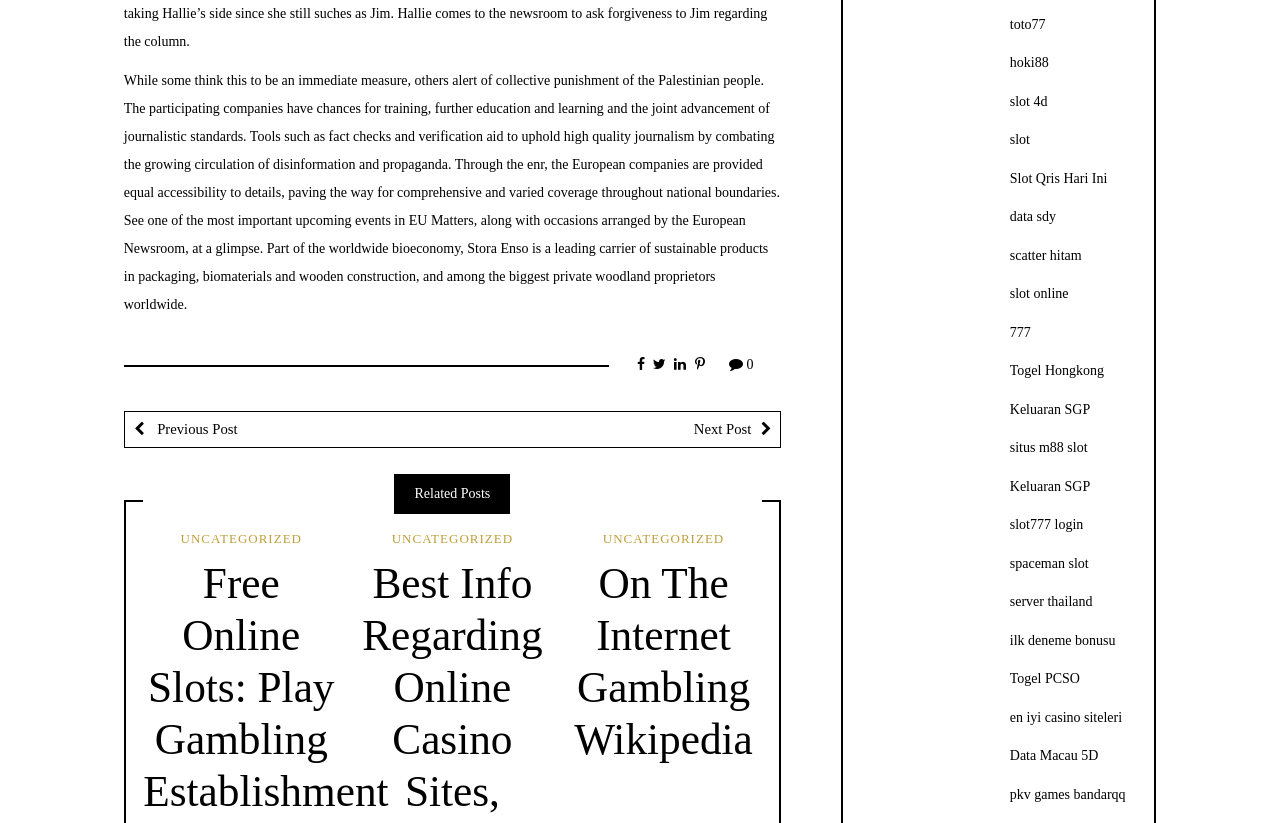Give a concise answer using one word or a phrase to the following question:
What is the topic of the article?

On The Internet Gambling Wikipedia